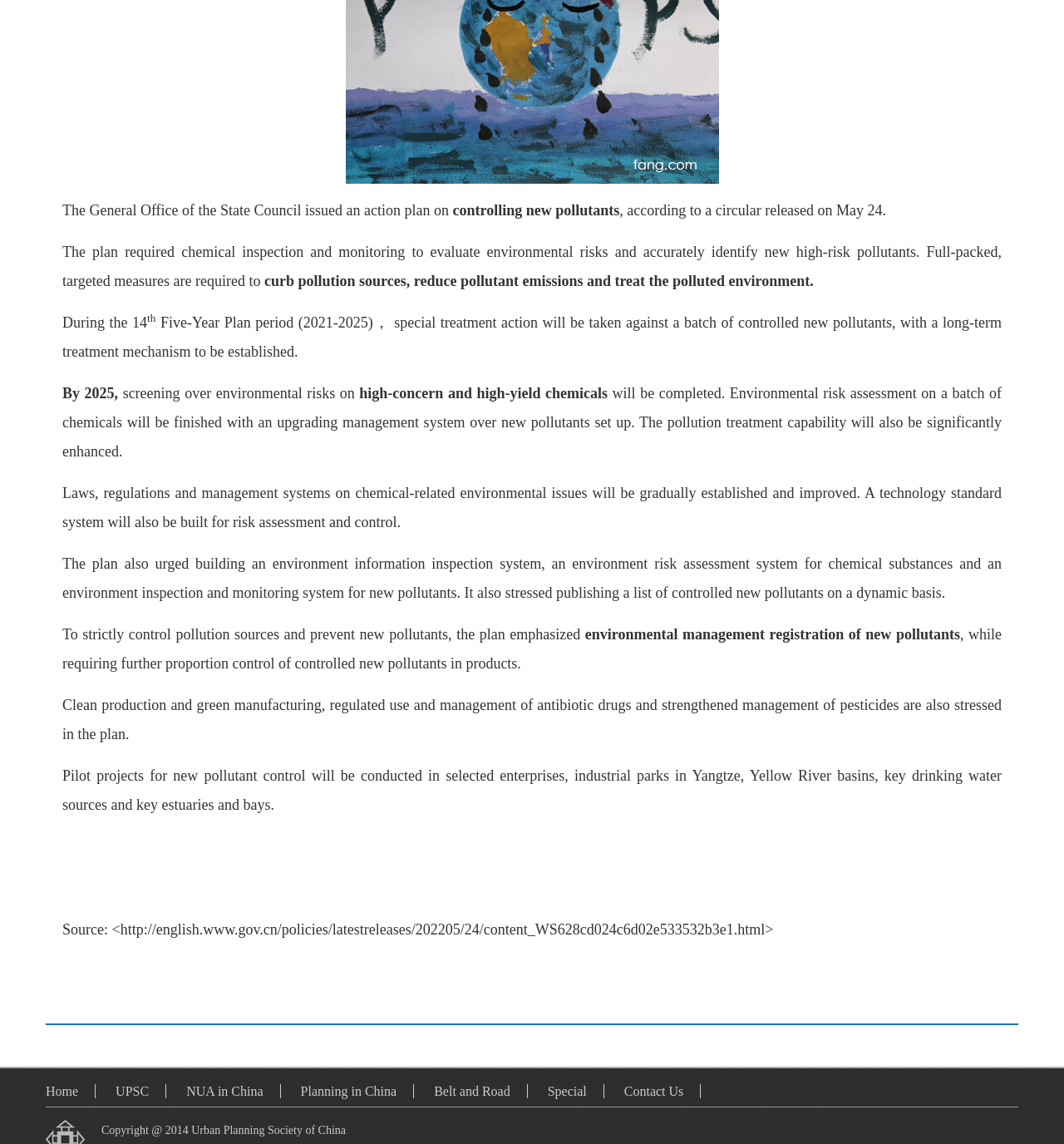Predict the bounding box coordinates for the UI element described as: "Planning in China". The coordinates should be four float numbers between 0 and 1, presented as [left, top, right, bottom].

[0.282, 0.948, 0.389, 0.96]